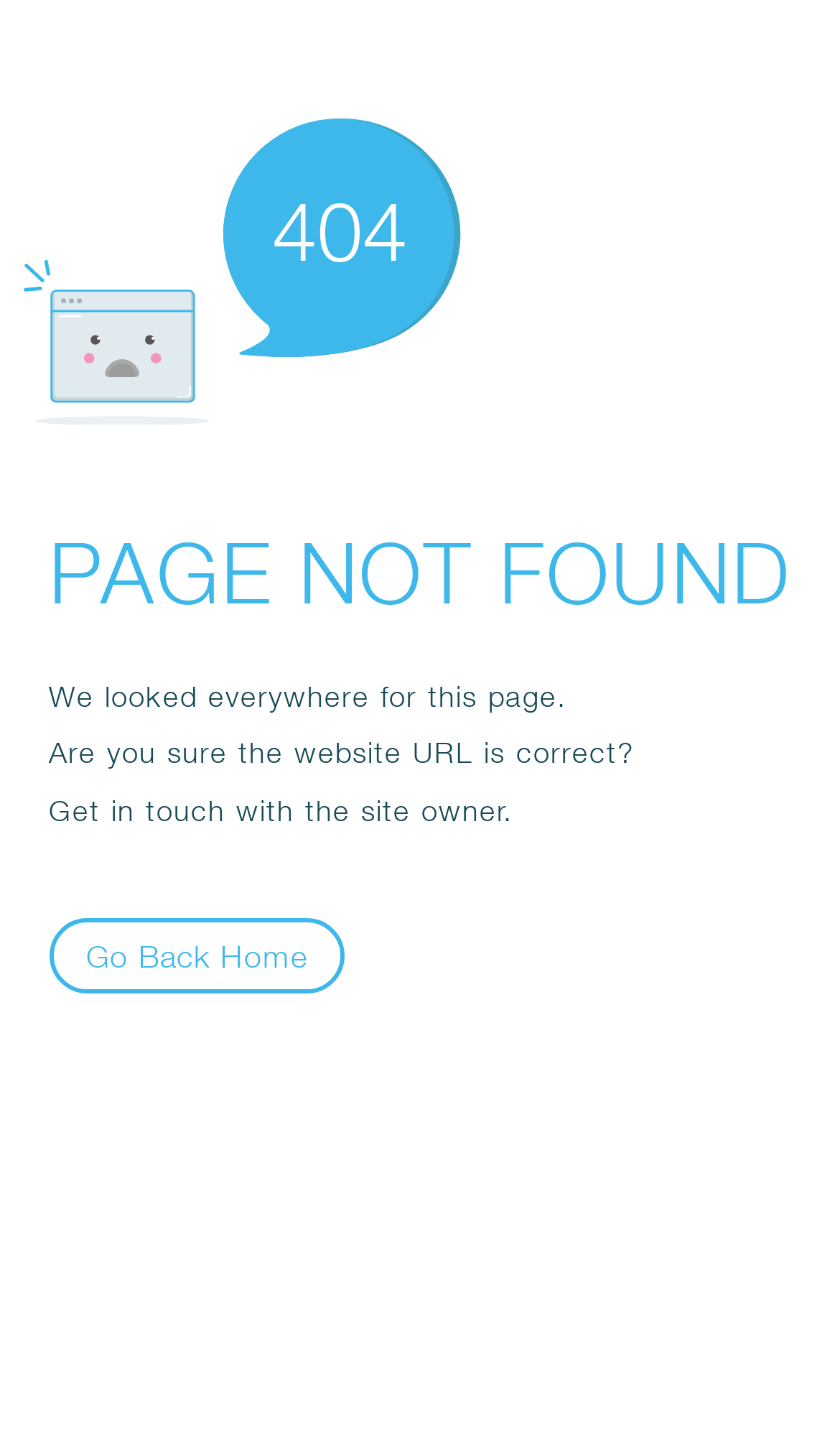From the webpage screenshot, predict the bounding box of the UI element that matches this description: "Go Back Home".

[0.058, 0.642, 0.411, 0.695]